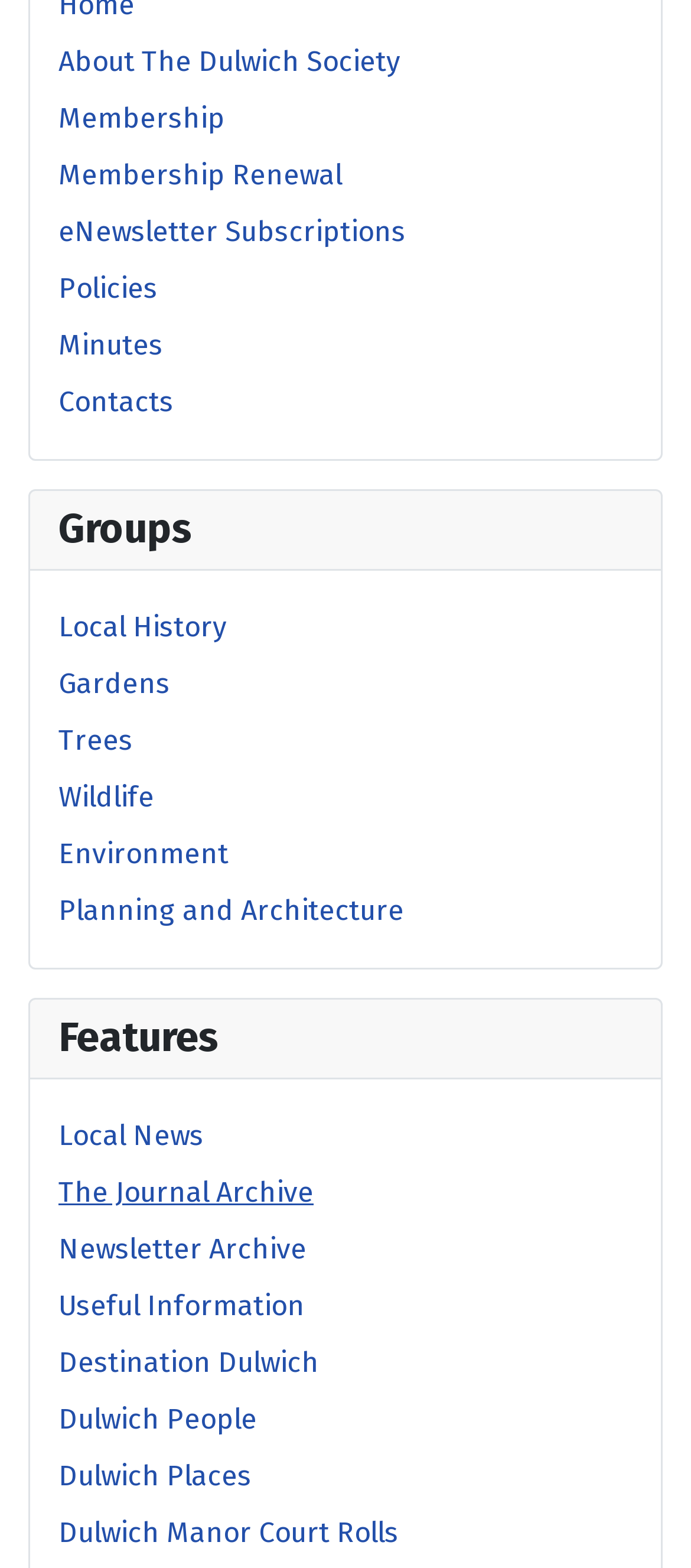Determine the bounding box coordinates of the UI element that matches the following description: "Dulwich Manor Court Rolls". The coordinates should be four float numbers between 0 and 1 in the format [left, top, right, bottom].

[0.085, 0.966, 0.577, 0.988]